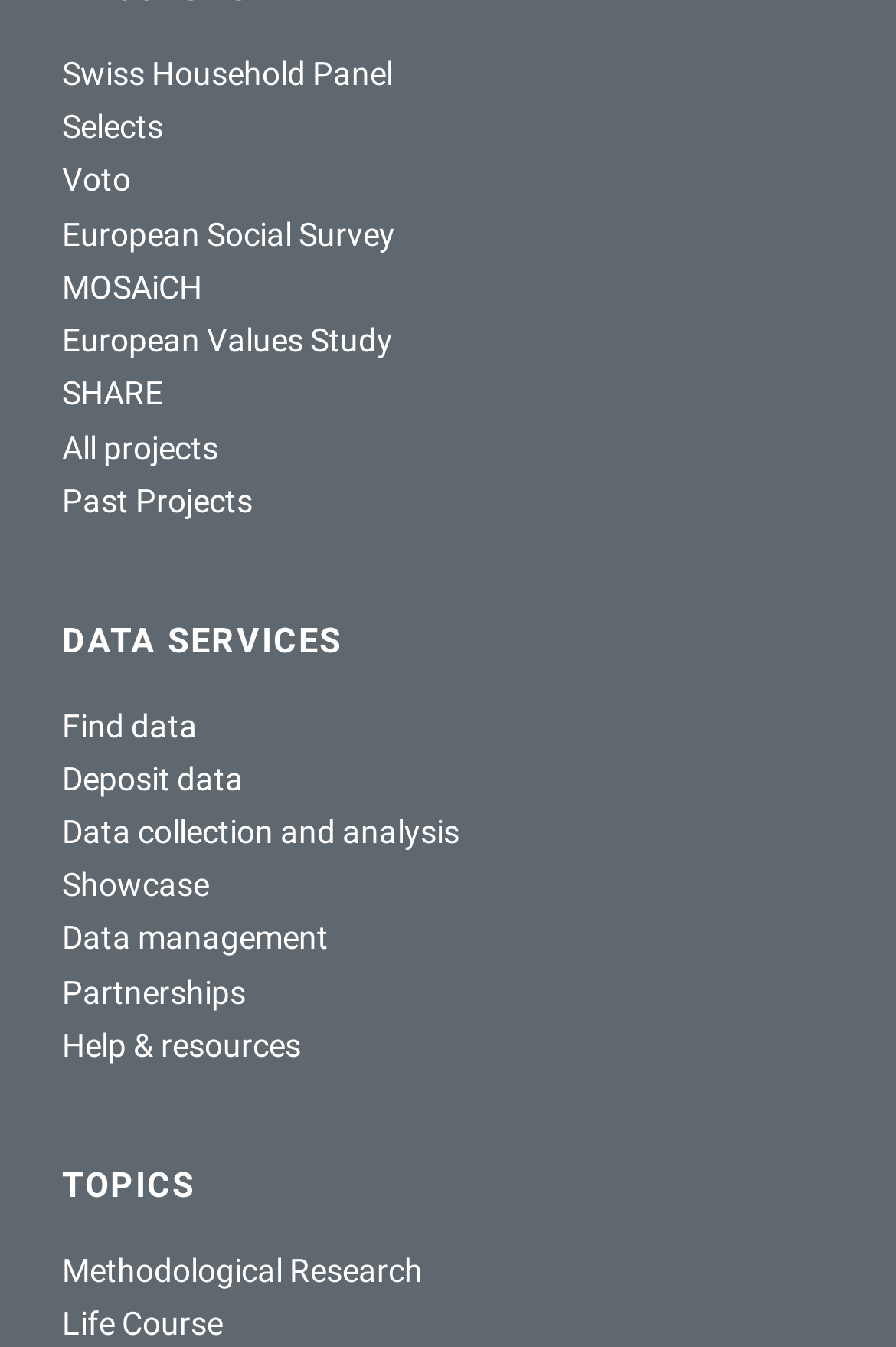Please respond to the question with a concise word or phrase:
What is the last topic listed?

Life Course